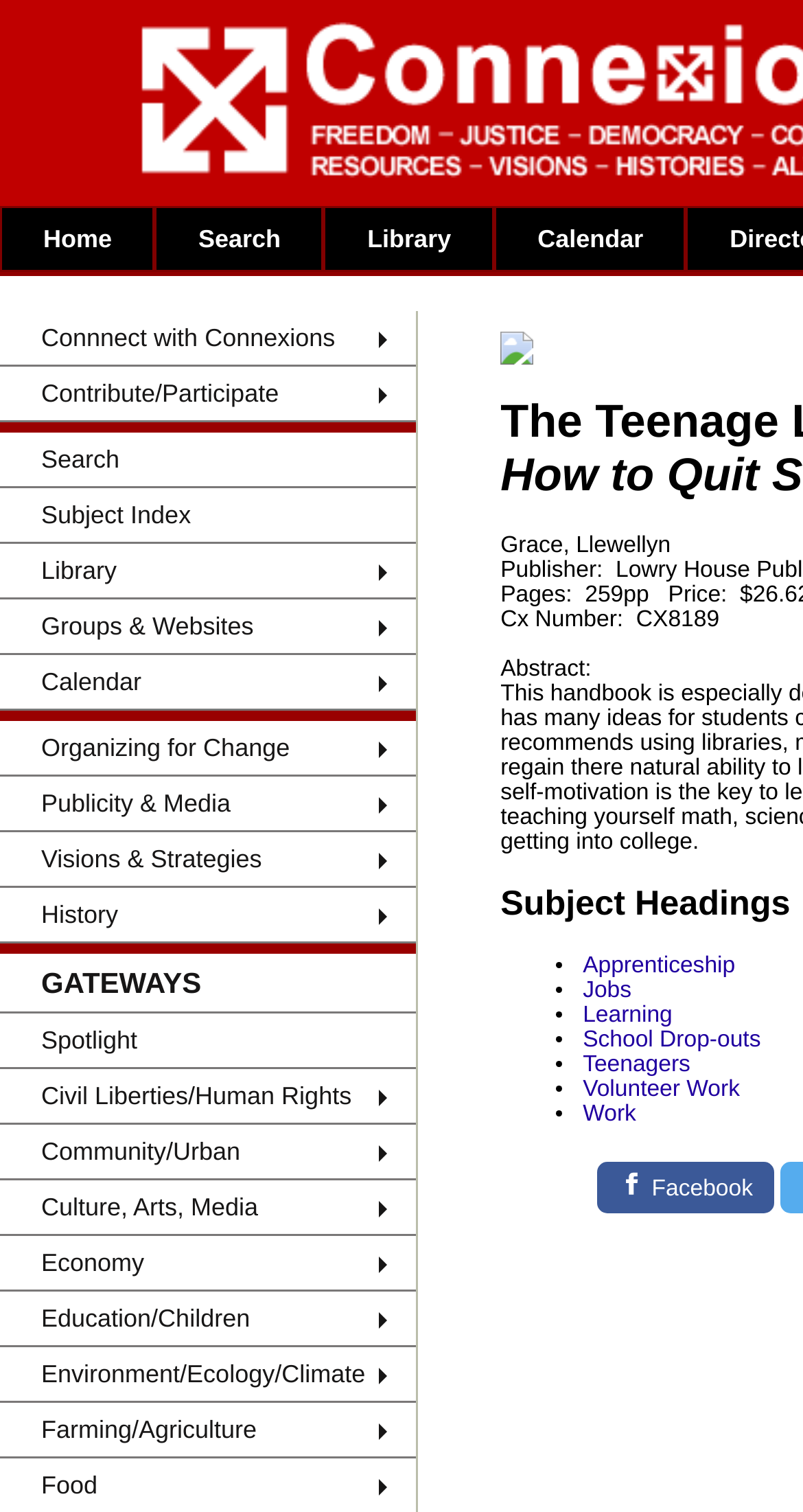Please identify the bounding box coordinates of the region to click in order to complete the given instruction: "Browse the Subject Index". The coordinates should be four float numbers between 0 and 1, i.e., [left, top, right, bottom].

[0.193, 0.199, 0.404, 0.219]